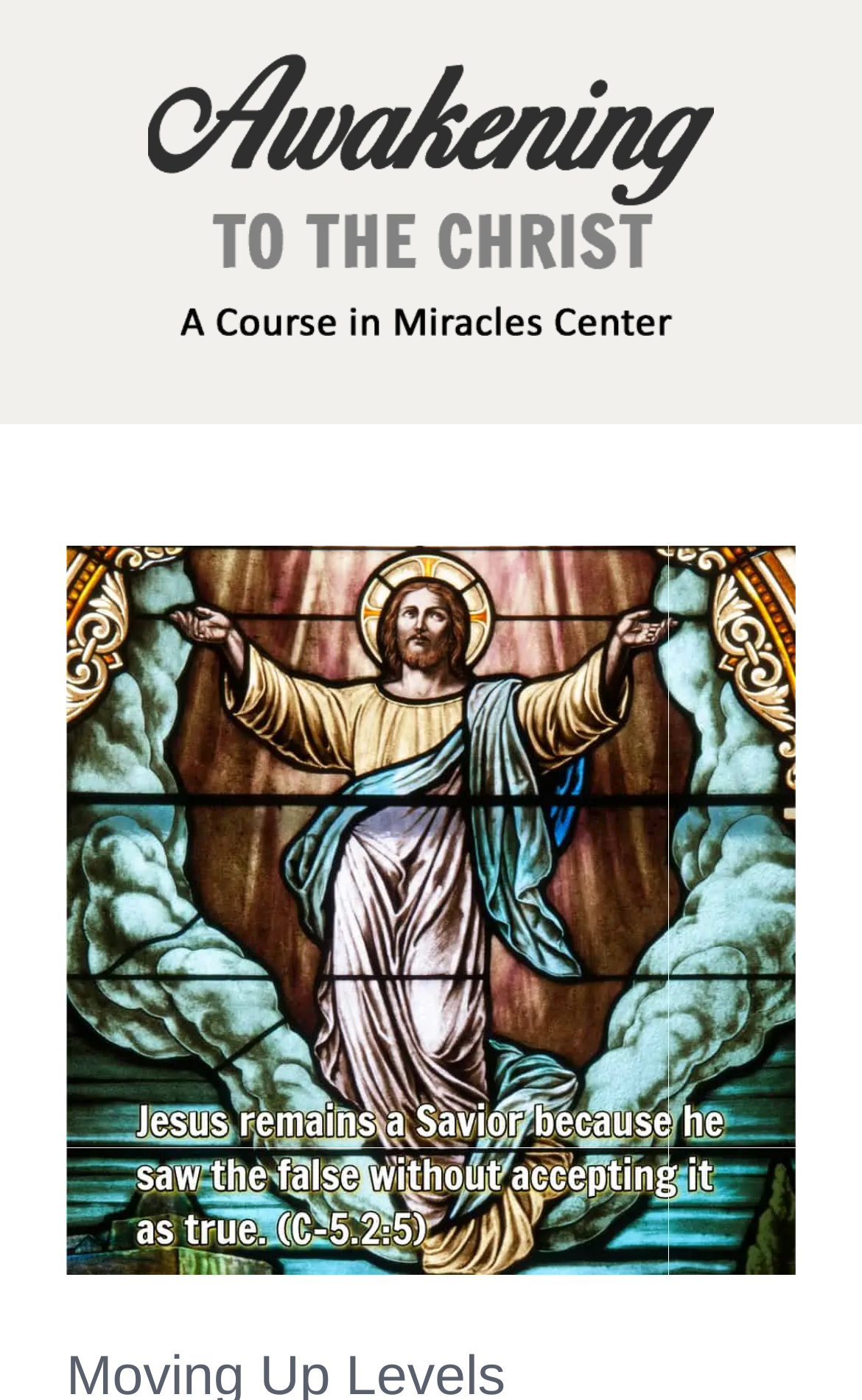Please provide the bounding box coordinates in the format (top-left x, top-left y, bottom-right x, bottom-right y). Remember, all values are floating point numbers between 0 and 1. What is the bounding box coordinate of the region described as: alt="Awakening to the Christ Logo"

[0.077, 0.032, 0.923, 0.24]